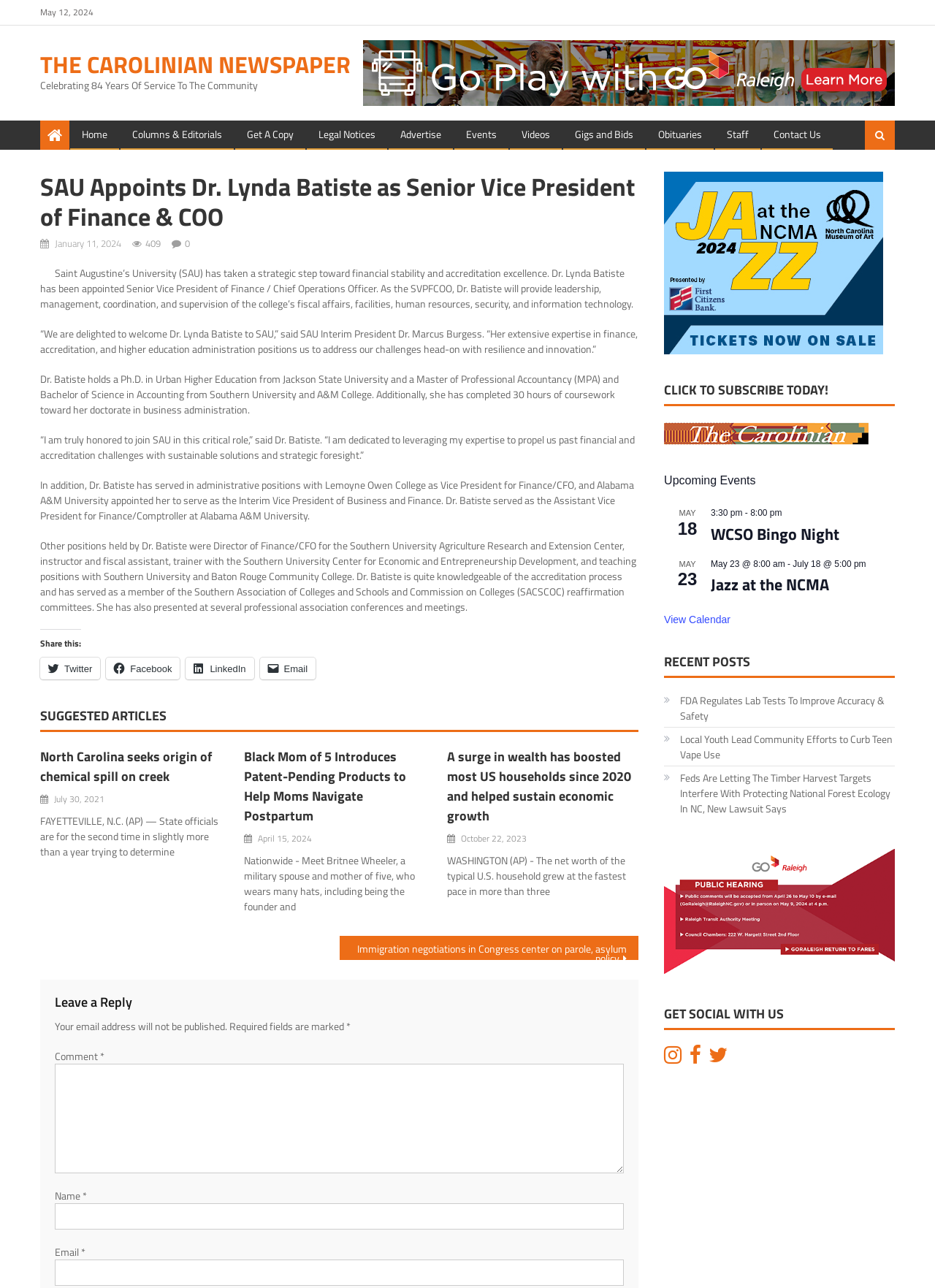Using the description: "alt="SEI Robotics"", determine the UI element's bounding box coordinates. Ensure the coordinates are in the format of four float numbers between 0 and 1, i.e., [left, top, right, bottom].

None